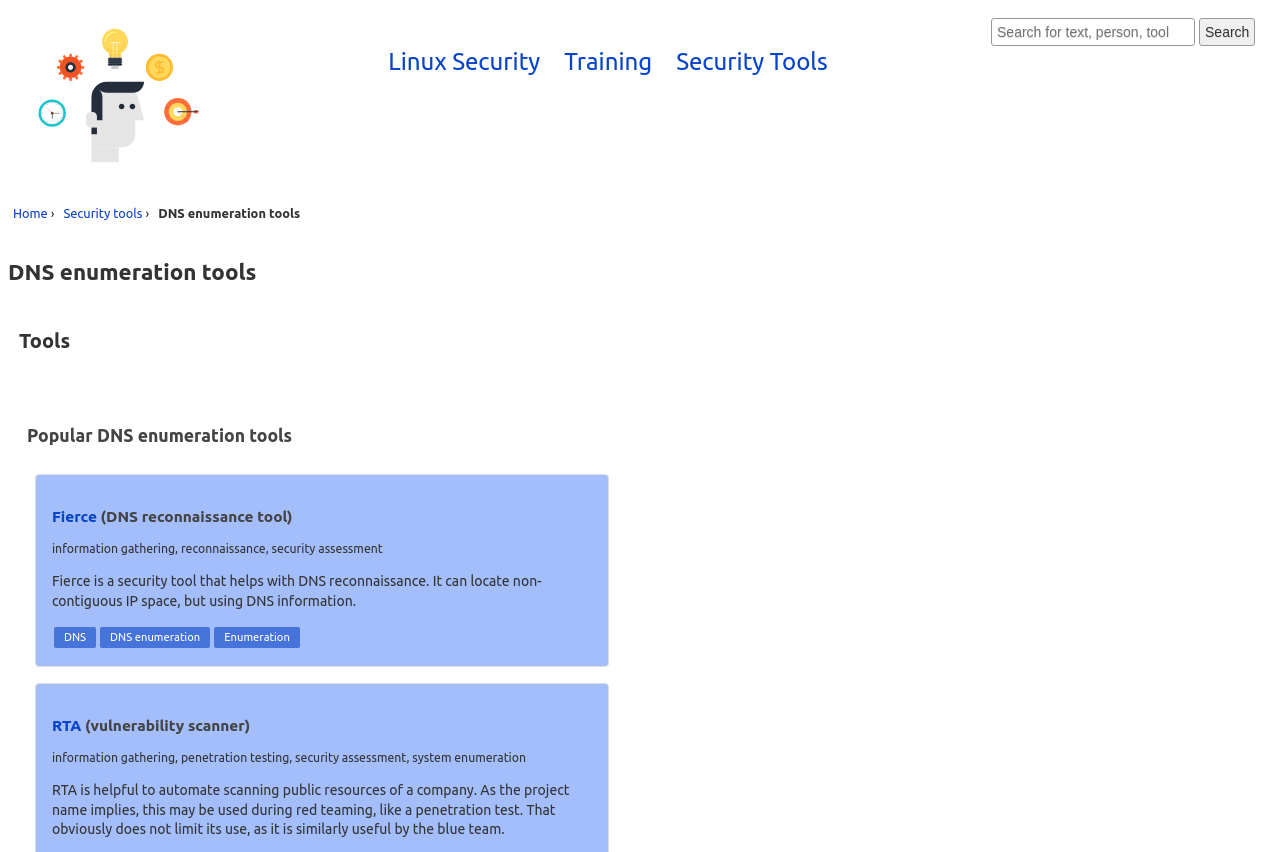Determine the coordinates of the bounding box that should be clicked to complete the instruction: "Go to Home". The coordinates should be represented by four float numbers between 0 and 1: [left, top, right, bottom].

[0.01, 0.242, 0.037, 0.258]